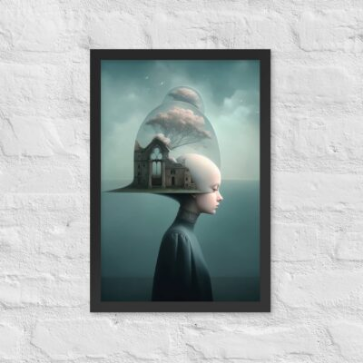Paint a vivid picture of the image with your description.

This captivating artwork entitled "On a Cloudy Day 04" features a surreal composition that blends elements of both the human form and architectural imagery. The piece showcases a serene figure with a smooth, bald head, symbolizing perhaps introspection or a blank canvas of creativity. Encapsulated above this figure is a transparent dome housing an idyllic, dream-like landscape that includes a quaint, dilapidated house set beneath a wispy tree, evoking themes of nostalgia and memory. The subdued color palette, dominated by soft blues and muted earth tones, adds a tranquil quality to the overall aesthetic. This artwork, part of a collection available for purchase as prints, is framed elegantly, making it a perfect centerpiece for any art collection or modern decor.